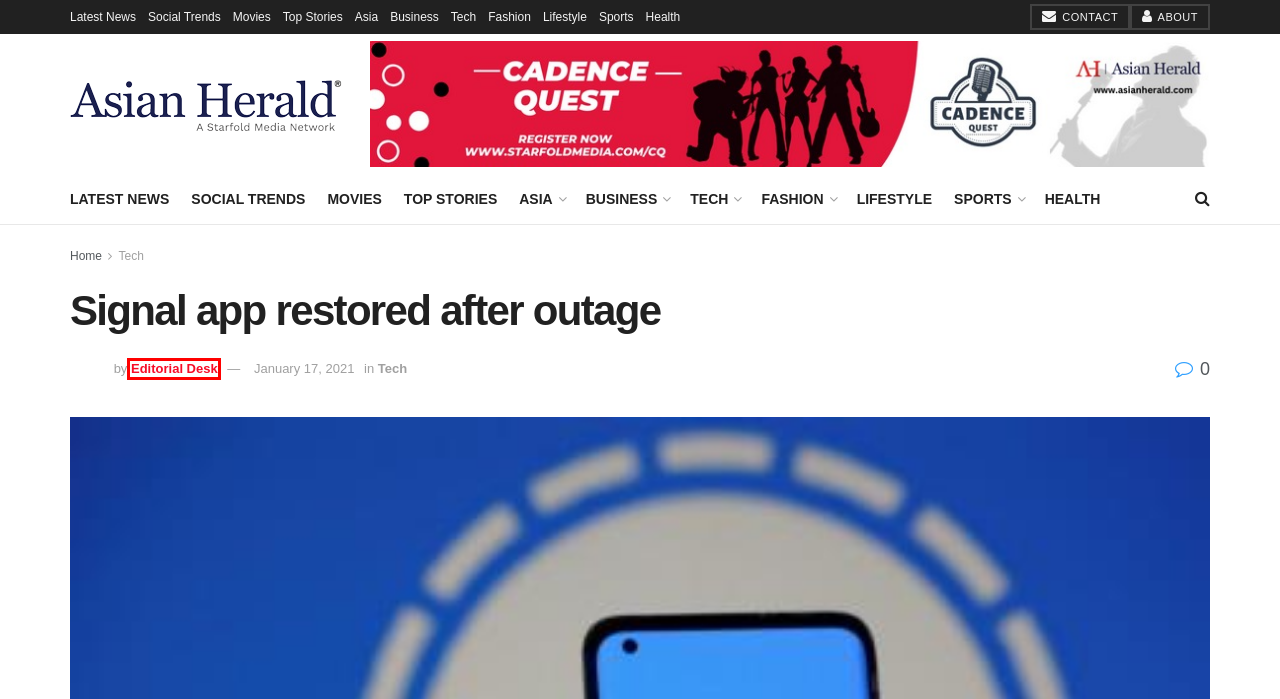You are provided a screenshot of a webpage featuring a red bounding box around a UI element. Choose the webpage description that most accurately represents the new webpage after clicking the element within the red bounding box. Here are the candidates:
A. CQ | Starfold Media Network
B. Movies/Dramas Archives - Asian Herald
C. Editorial Desk, Author at Asian Herald
D. Sports Archives - Asian Herald
E. Fashion & Style Archives - Asian Herald
F. Asia Archives - Asian Herald
G. Business Archives - Asian Herald
H. Asia News Today | Asian Herald

C